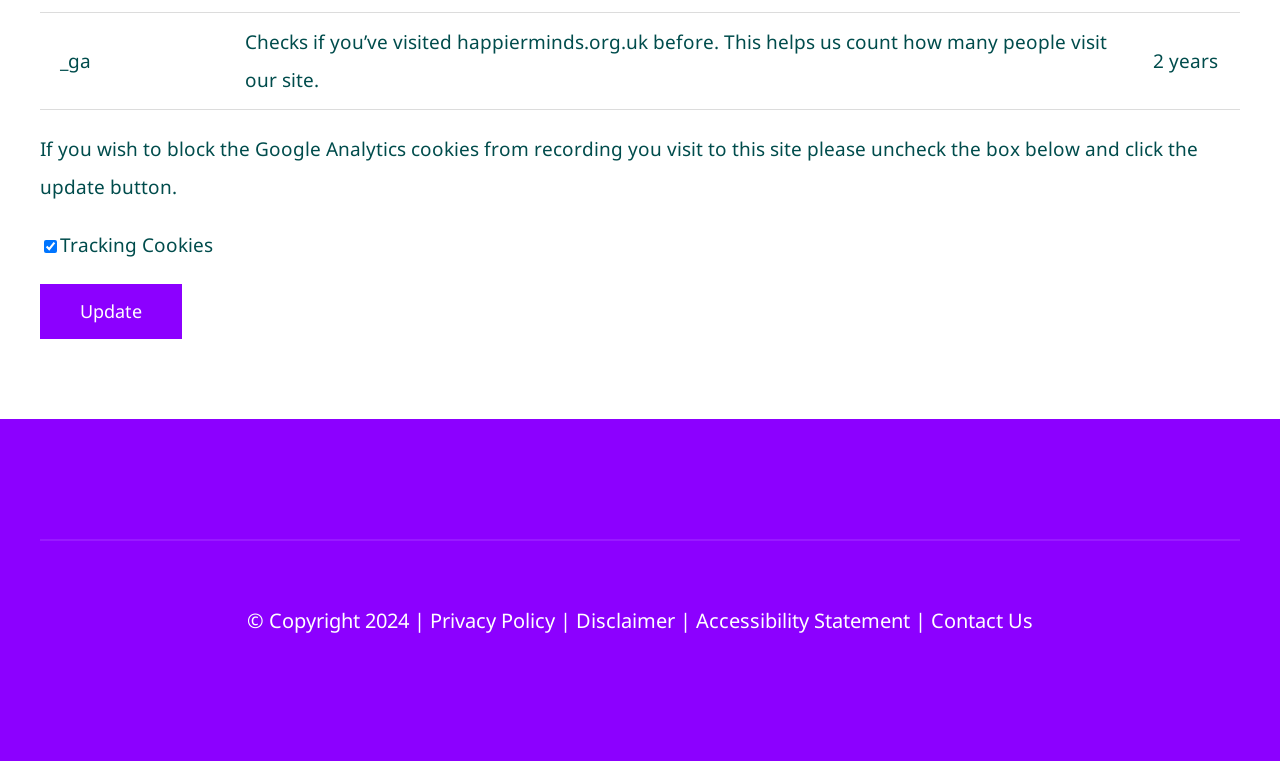Provide the bounding box coordinates of the HTML element this sentence describes: "Accessibility Statement". The bounding box coordinates consist of four float numbers between 0 and 1, i.e., [left, top, right, bottom].

[0.544, 0.798, 0.711, 0.833]